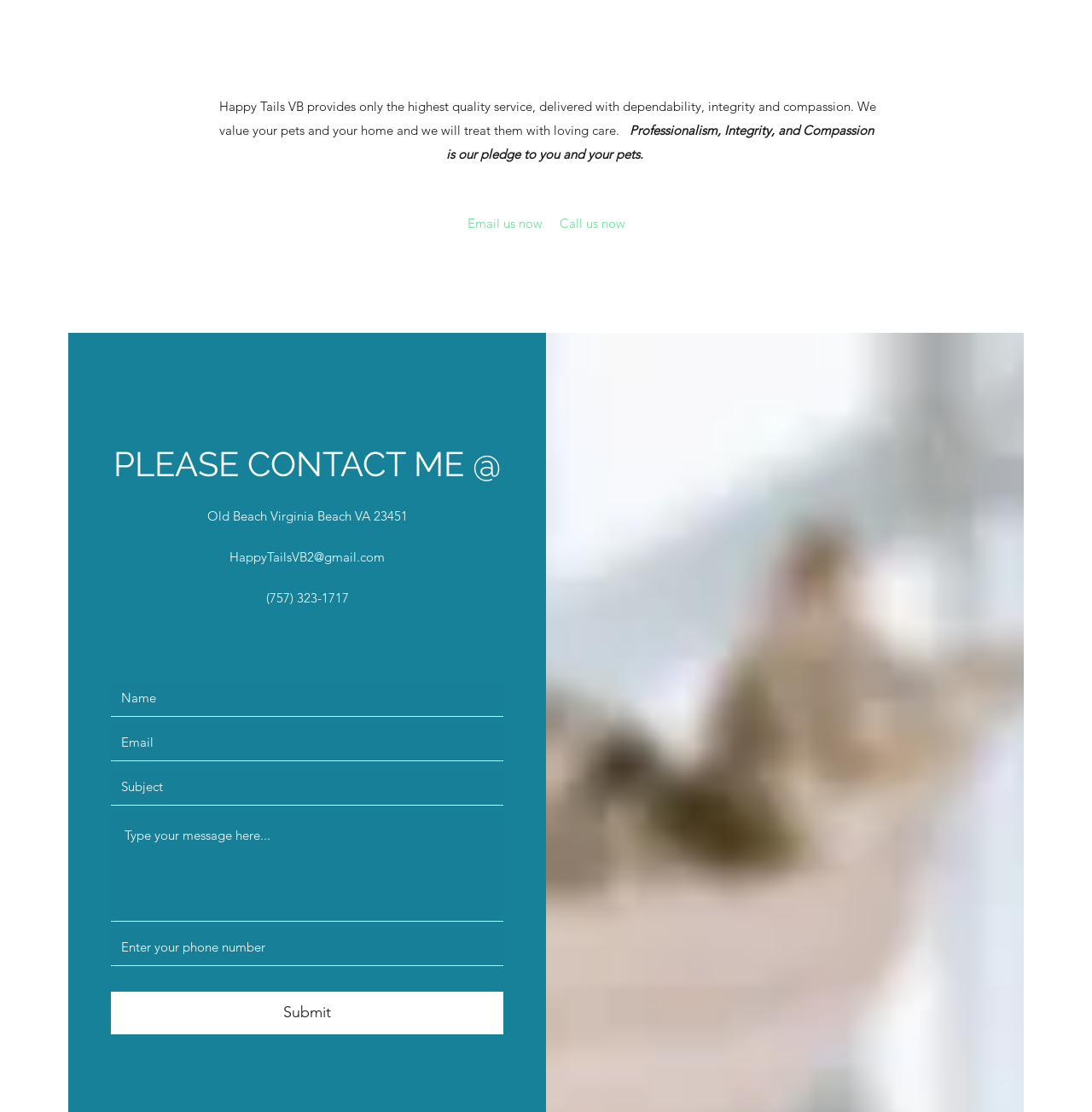Please identify the bounding box coordinates of the element that needs to be clicked to perform the following instruction: "Click the 'Call us now' button".

[0.512, 0.189, 0.573, 0.212]